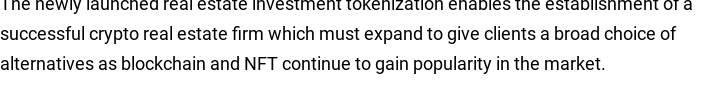Please provide a comprehensive answer to the question below using the information from the image: What is the current state of the real estate sector?

The caption implies that the real estate sector is currently facing challenges, which the shift towards tokenization aims to address. This suggests that the sector is not currently operating at its full potential and needs innovation to improve its accessibility and efficiency.